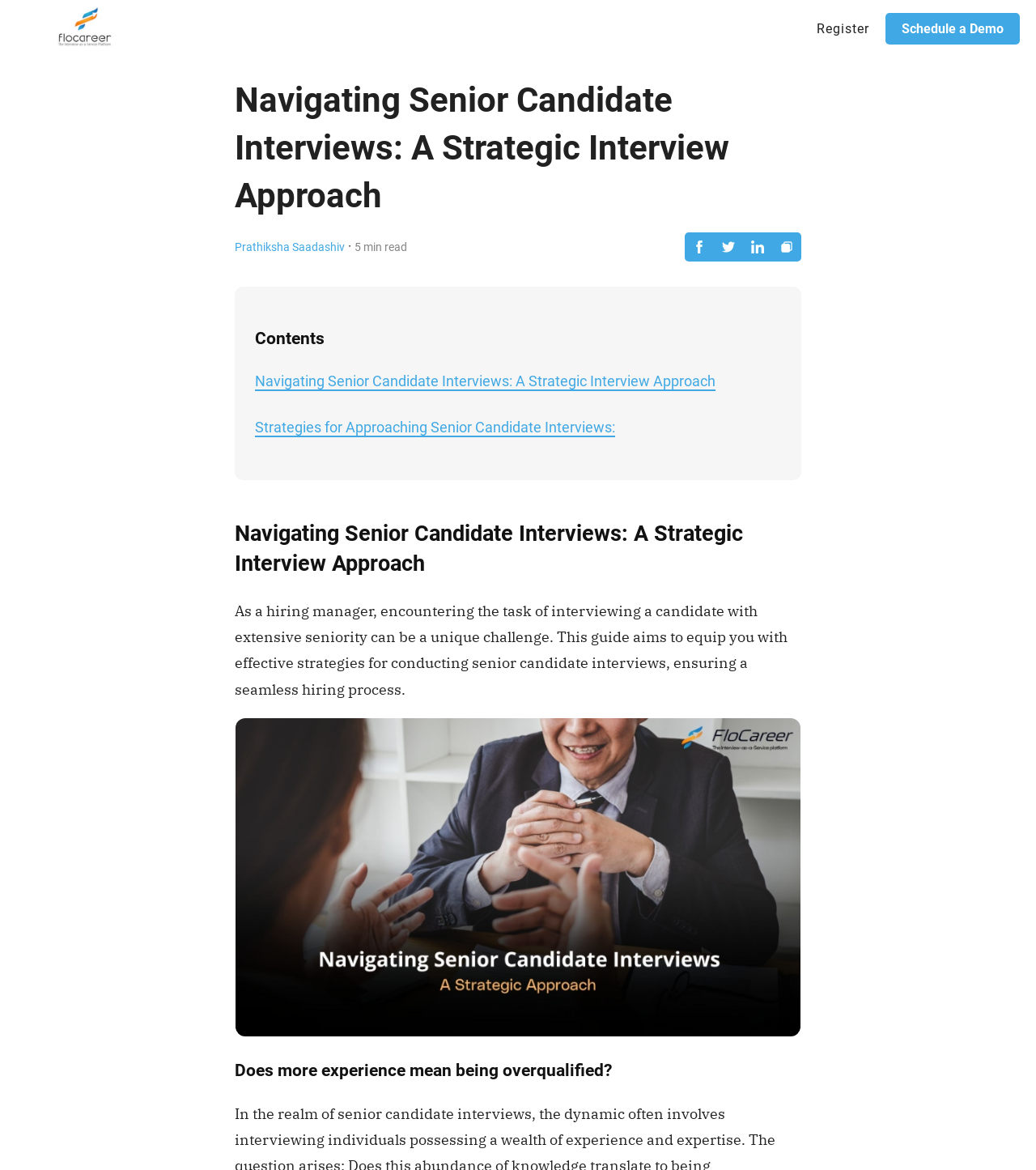Determine the bounding box coordinates of the clickable region to carry out the instruction: "Read the article Navigating Senior Candidate Interviews: A Strategic Interview Approach".

[0.246, 0.319, 0.691, 0.335]